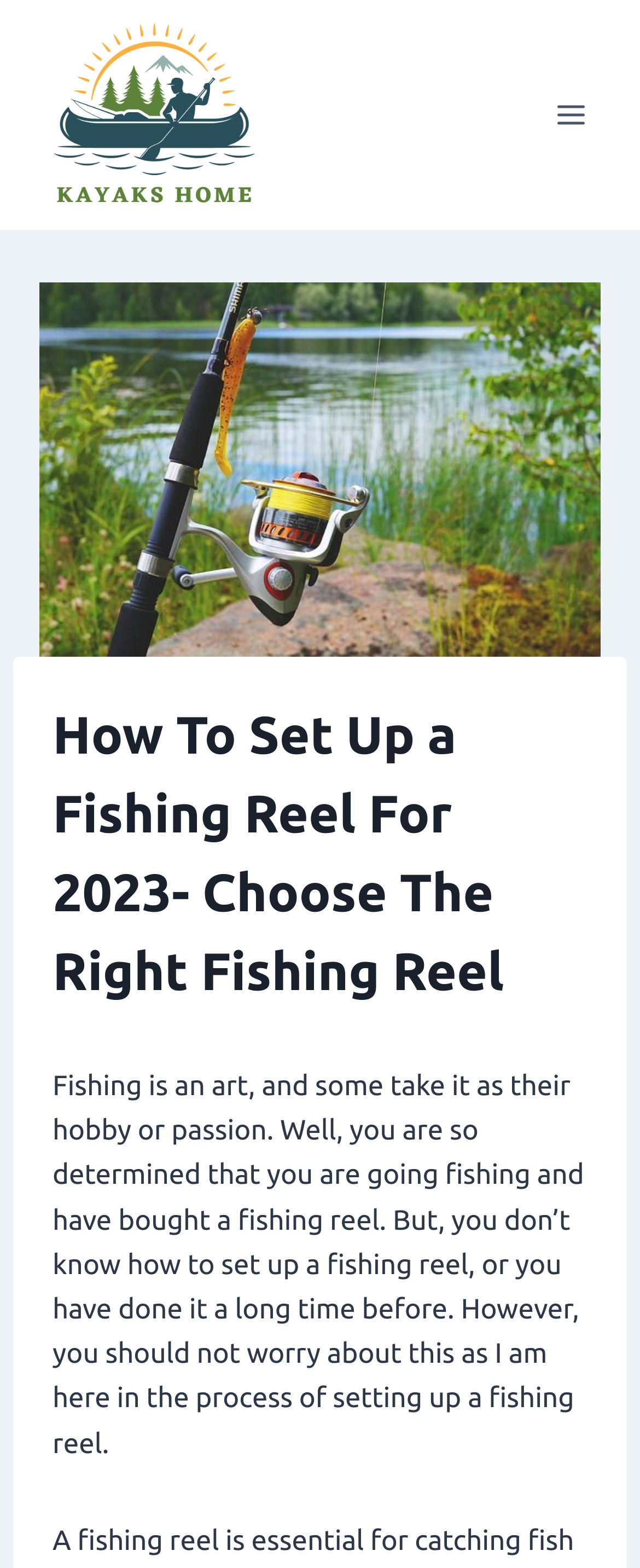Give a concise answer of one word or phrase to the question: 
What is the format of the article?

Step-by-step guide